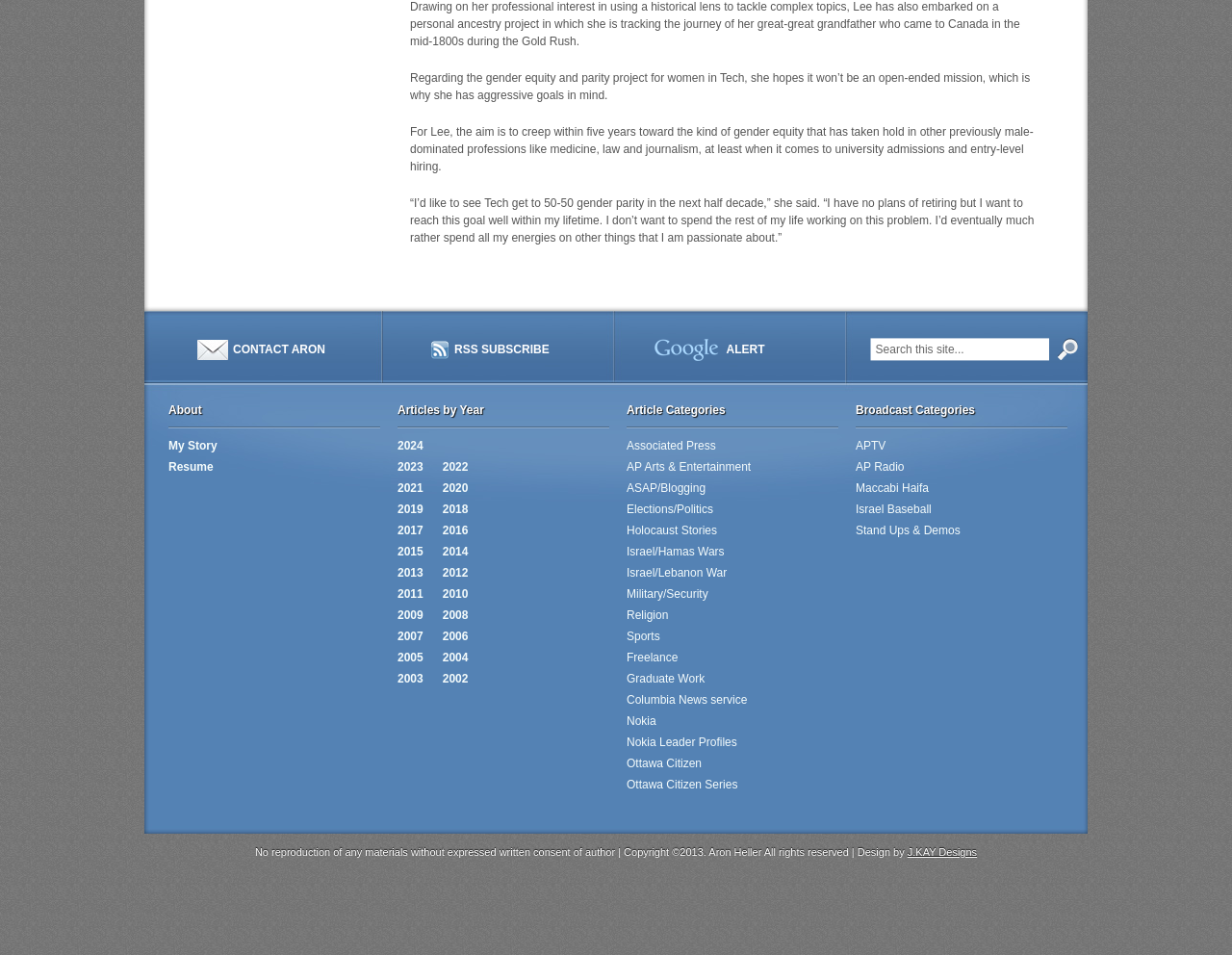Using the element description: "Stand Ups & Demos", determine the bounding box coordinates for the specified UI element. The coordinates should be four float numbers between 0 and 1, [left, top, right, bottom].

[0.695, 0.548, 0.779, 0.562]